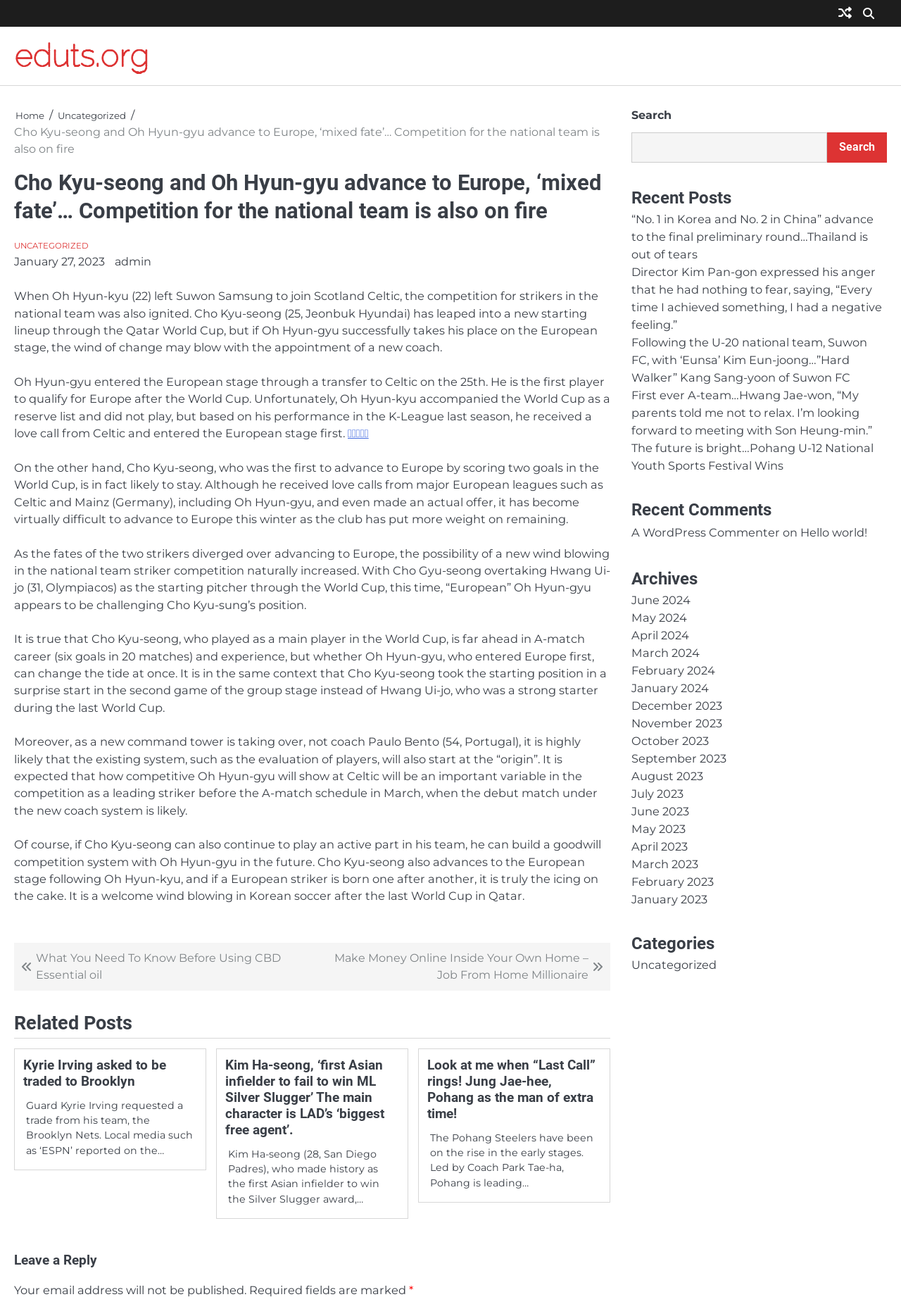Determine the bounding box for the UI element that matches this description: "eduts.org".

[0.016, 0.028, 0.165, 0.056]